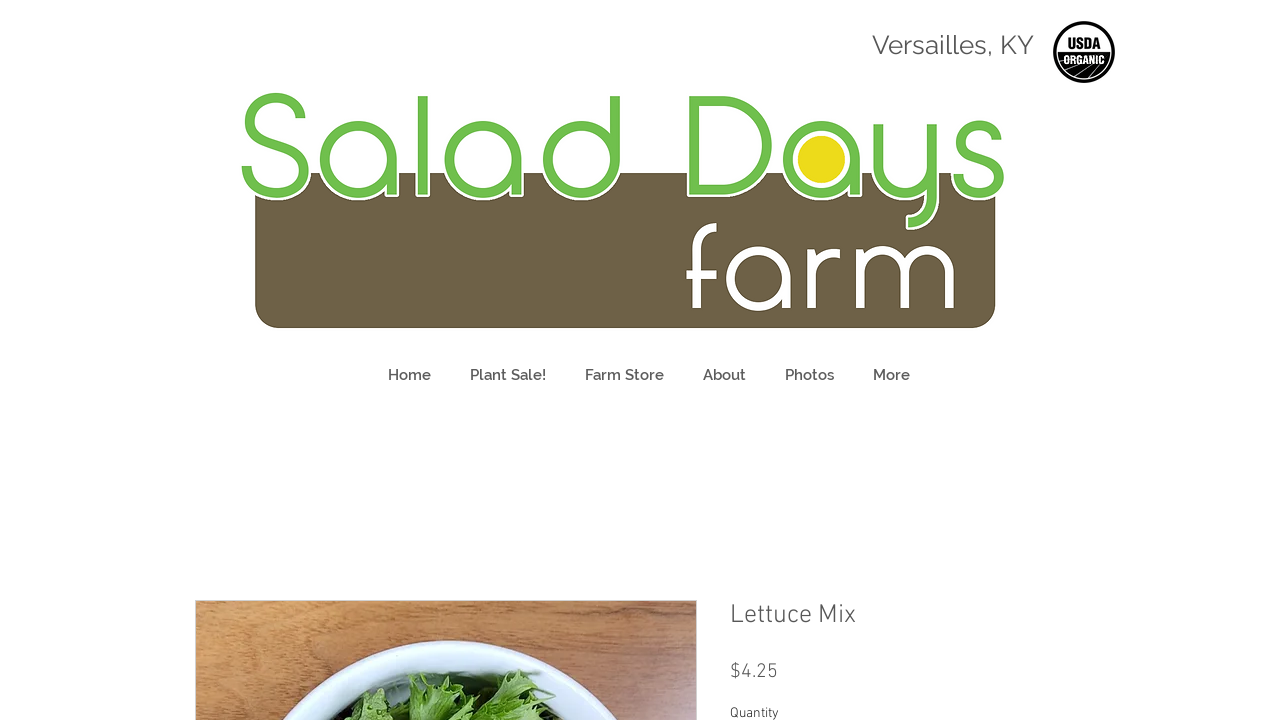What is the type of certification logo displayed?
Based on the image content, provide your answer in one word or a short phrase.

USDA Organic